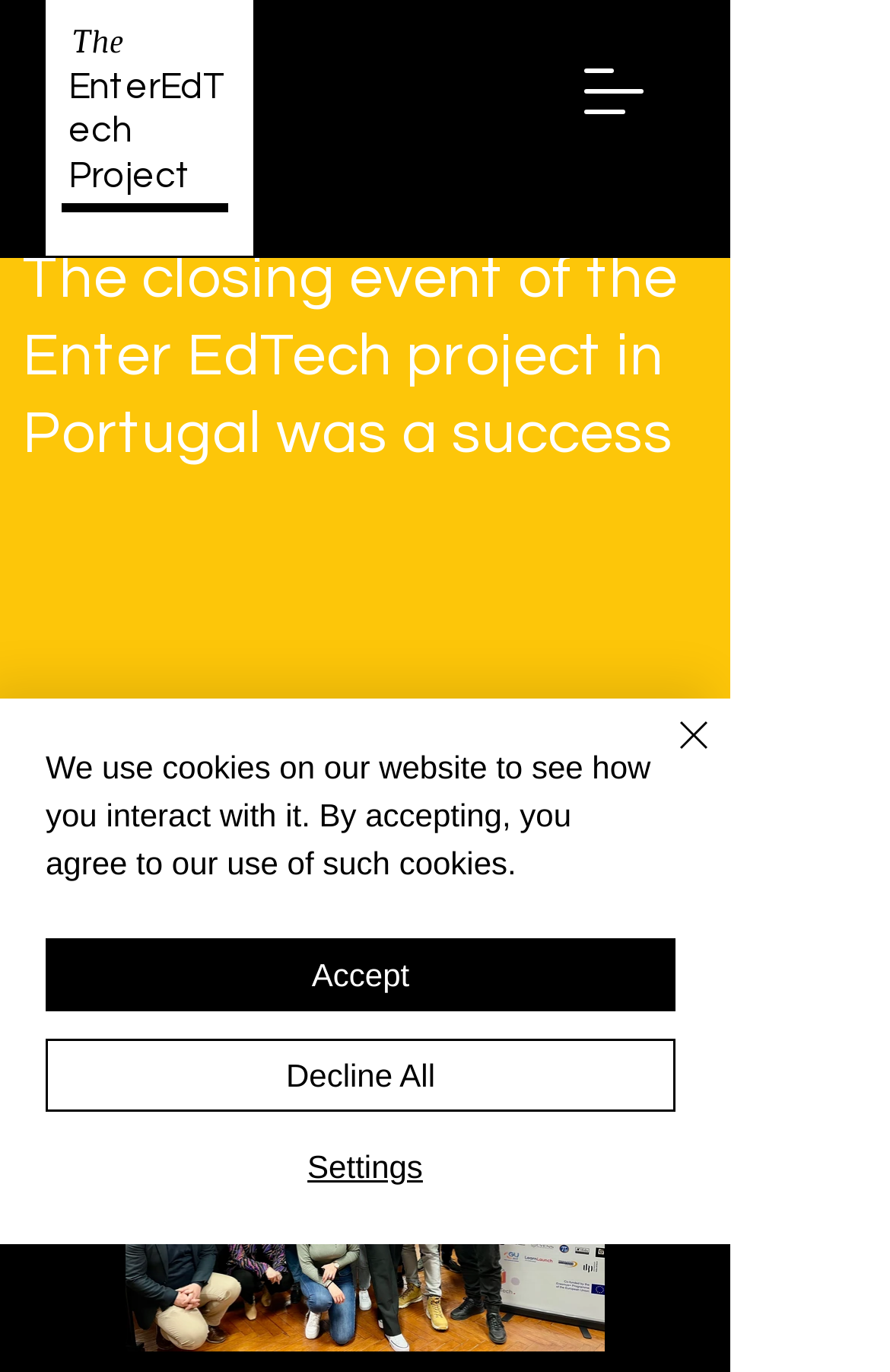Respond with a single word or phrase for the following question: 
How many buttons are in the navigation menu?

4